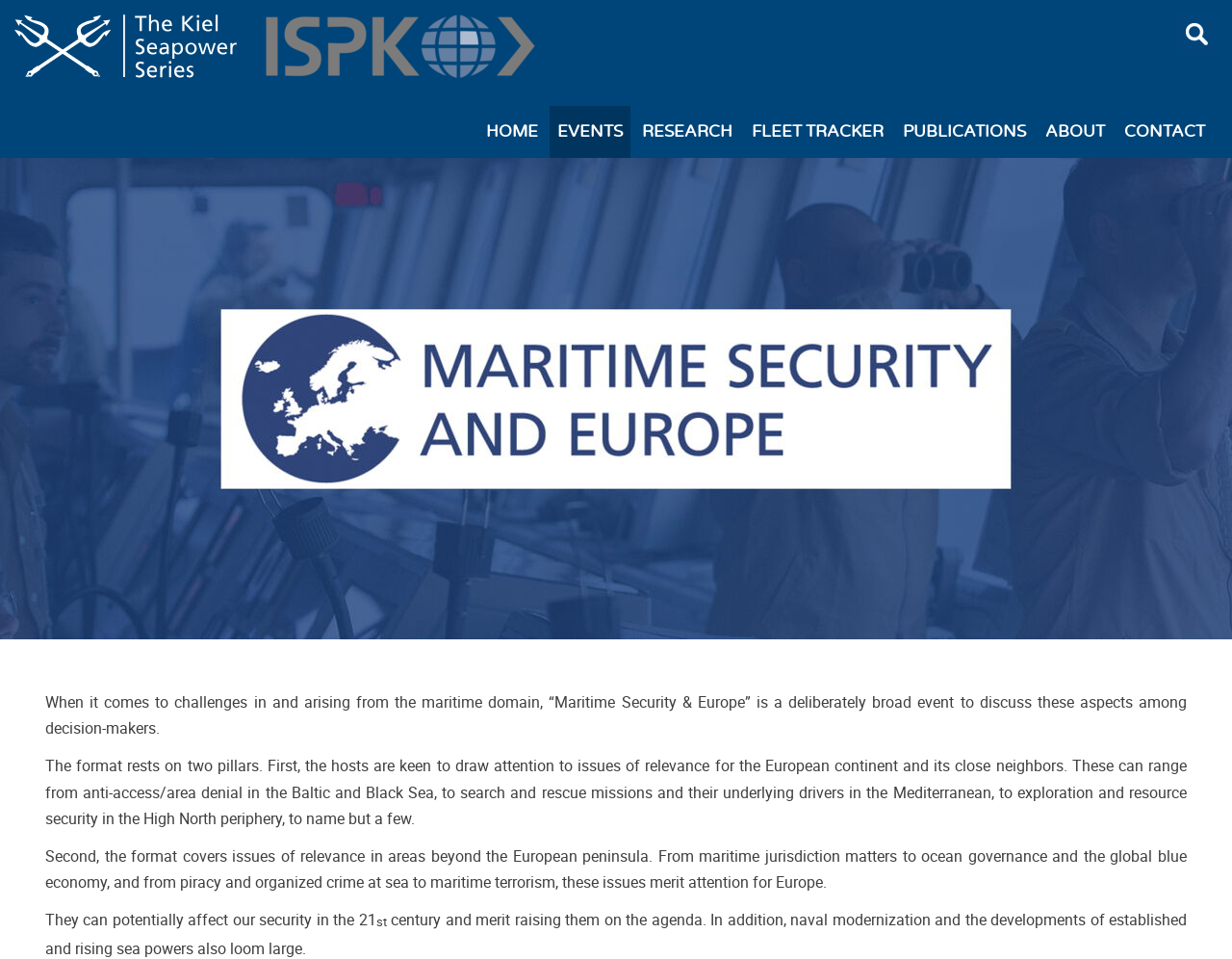Using the element description: "Publications", determine the bounding box coordinates for the specified UI element. The coordinates should be four float numbers between 0 and 1, [left, top, right, bottom].

[0.727, 0.11, 0.839, 0.165]